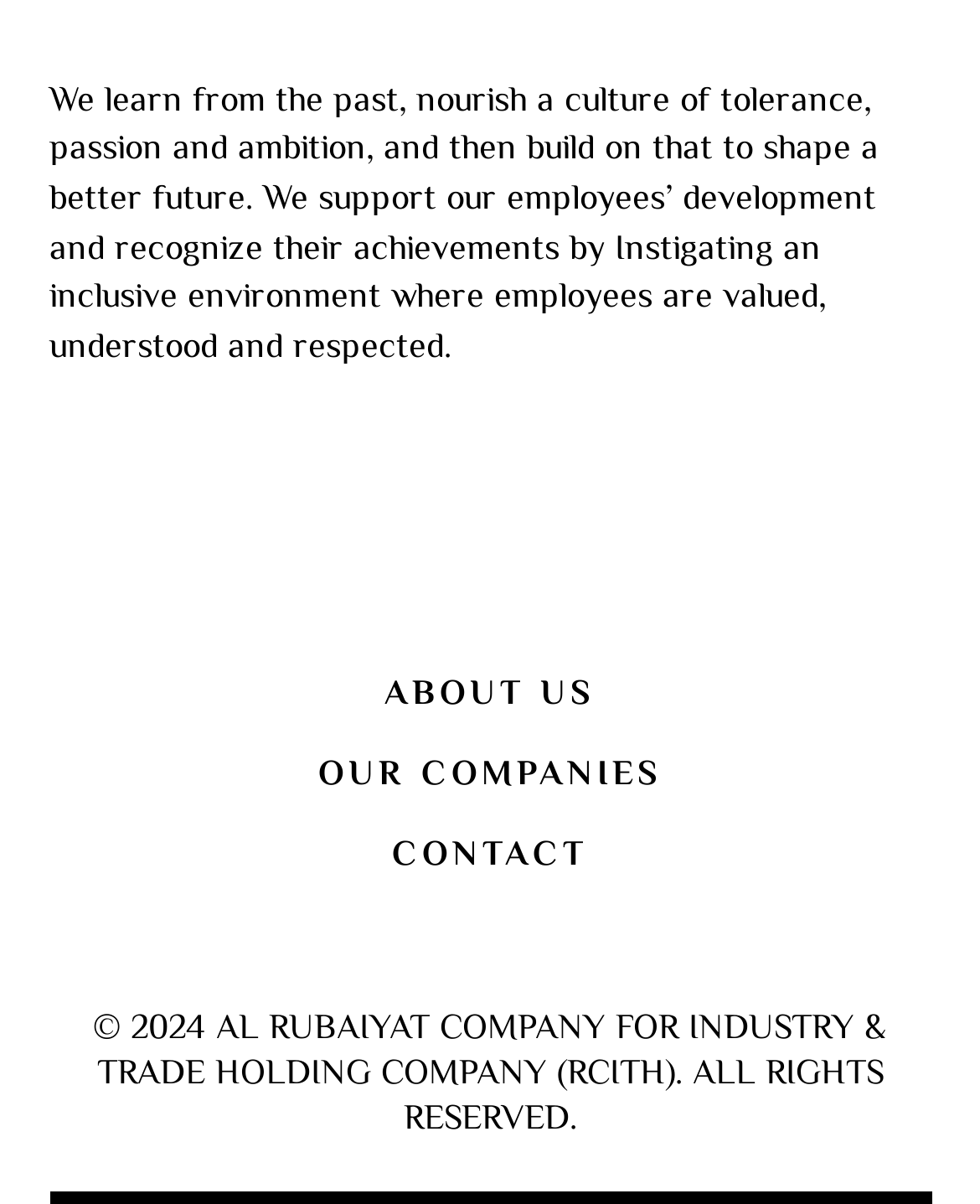Bounding box coordinates should be provided in the format (top-left x, top-left y, bottom-right x, bottom-right y) with all values between 0 and 1. Identify the bounding box for this UI element: Contact

[0.068, 0.686, 0.932, 0.729]